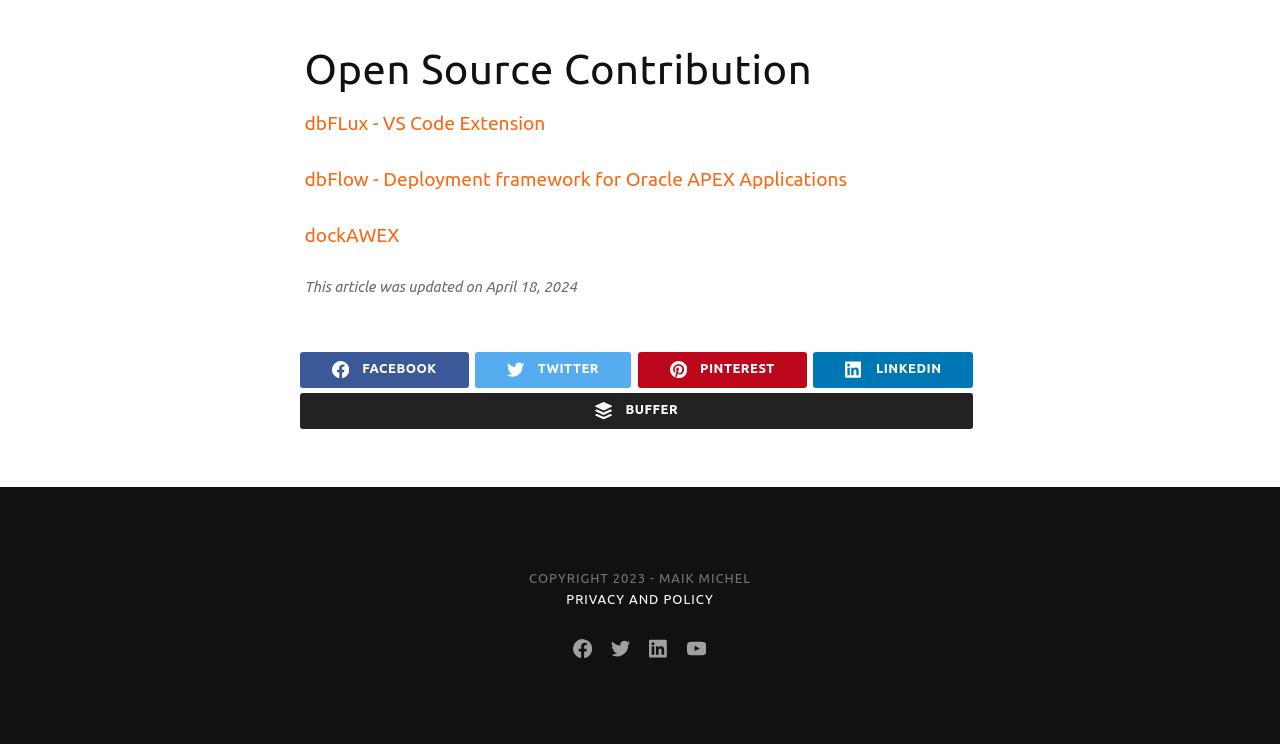Please specify the bounding box coordinates of the clickable region to carry out the following instruction: "Check out Twitter". The coordinates should be four float numbers between 0 and 1, in the format [left, top, right, bottom].

[0.472, 0.86, 0.502, 0.89]